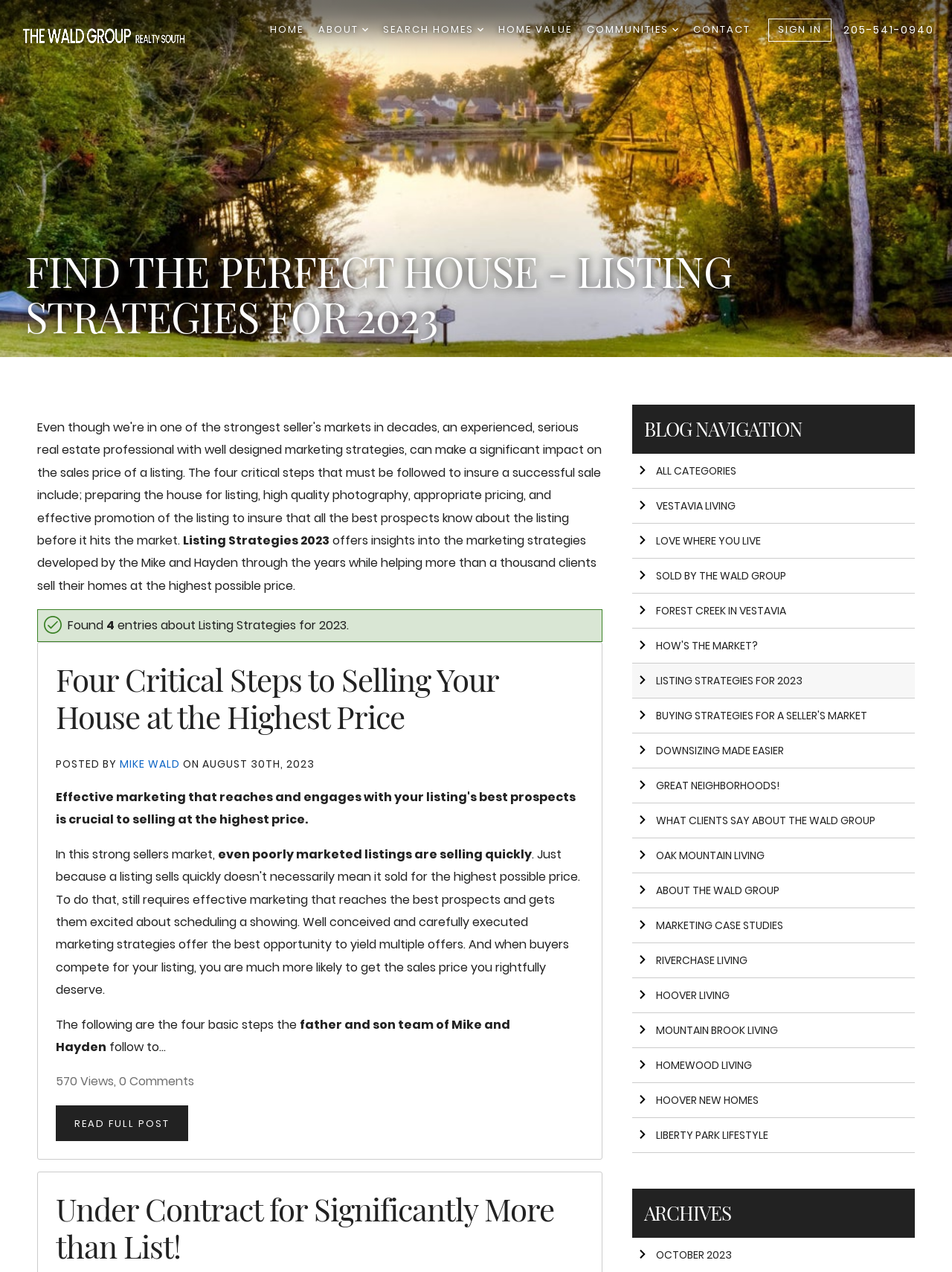Can you find and provide the main heading text of this webpage?

FIND THE PERFECT HOUSE - LISTING STRATEGIES FOR 2023